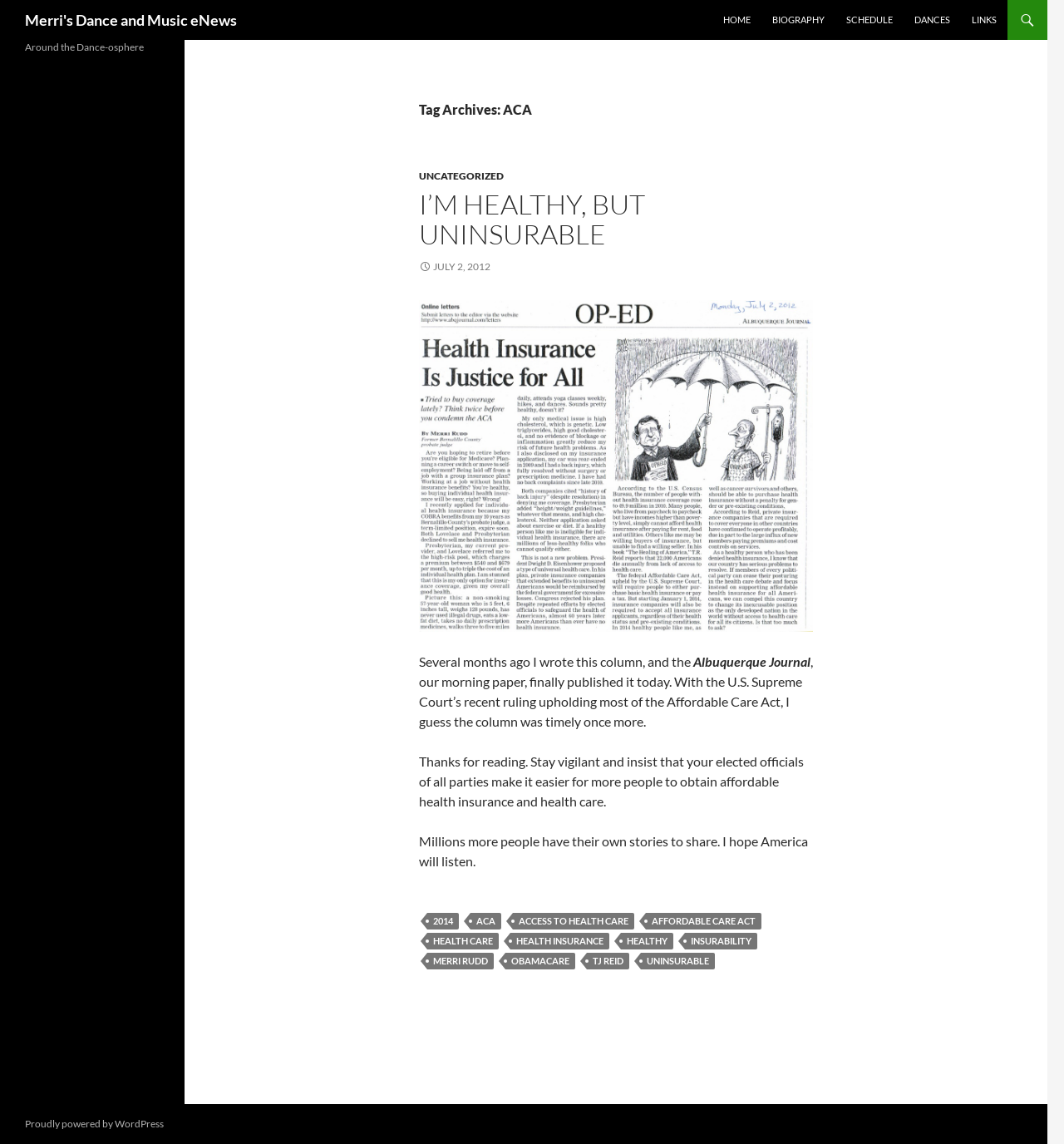Please give a one-word or short phrase response to the following question: 
How many main sections are there in the webpage?

3